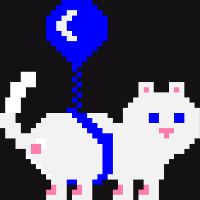What is the cat's facial expression?
Look at the image and answer the question with a single word or phrase.

Playful